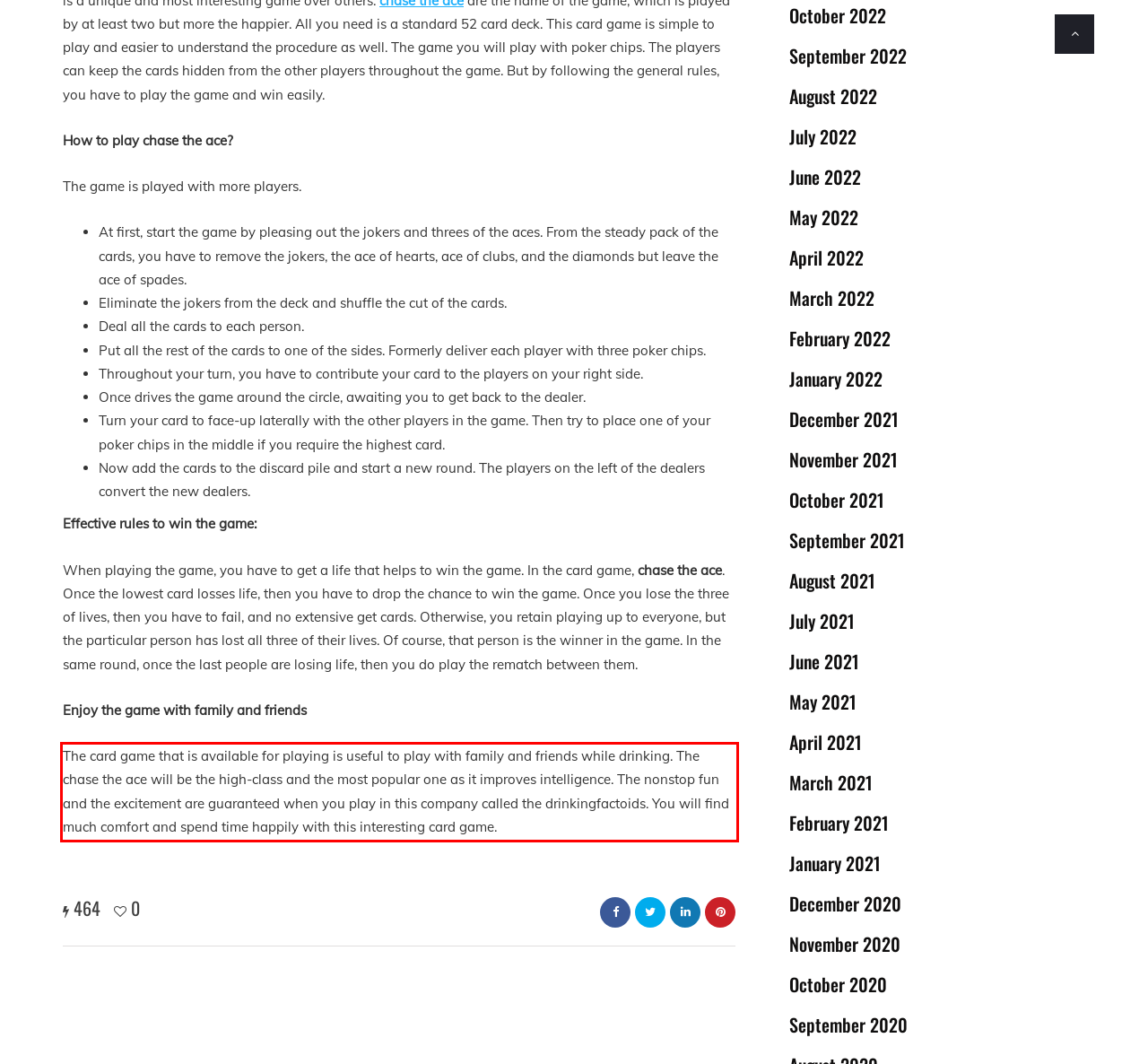Given the screenshot of a webpage, identify the red rectangle bounding box and recognize the text content inside it, generating the extracted text.

The card game that is available for playing is useful to play with family and friends while drinking. The chase the ace will be the high-class and the most popular one as it improves intelligence. The nonstop fun and the excitement are guaranteed when you play in this company called the drinkingfactoids. You will find much comfort and spend time happily with this interesting card game.